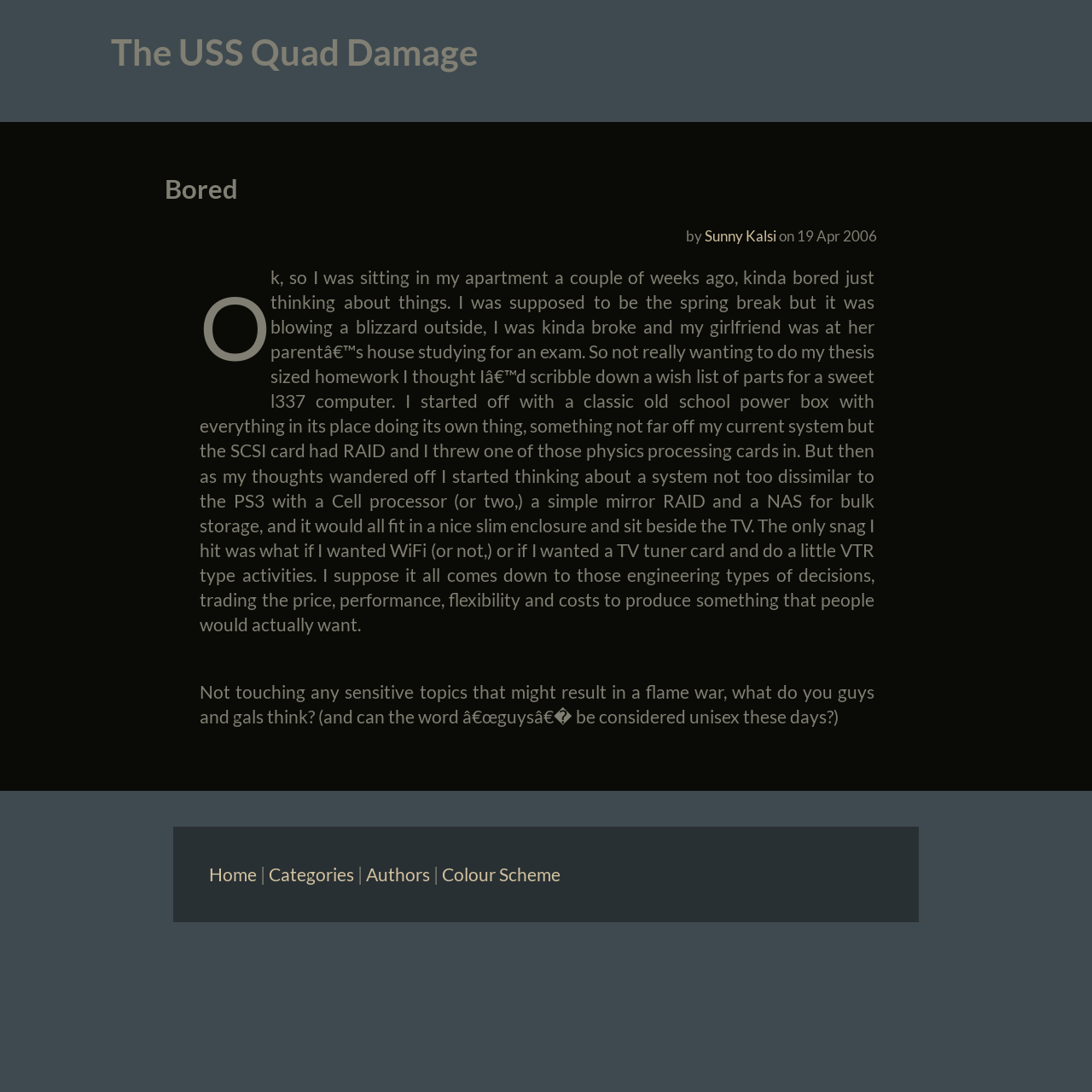What is the purpose of the link 'Home'?
Please provide a comprehensive answer to the question based on the webpage screenshot.

The link 'Home' is located at the bottom of the page and is likely to take the user to the homepage of the website, providing a way to navigate back to the main page.